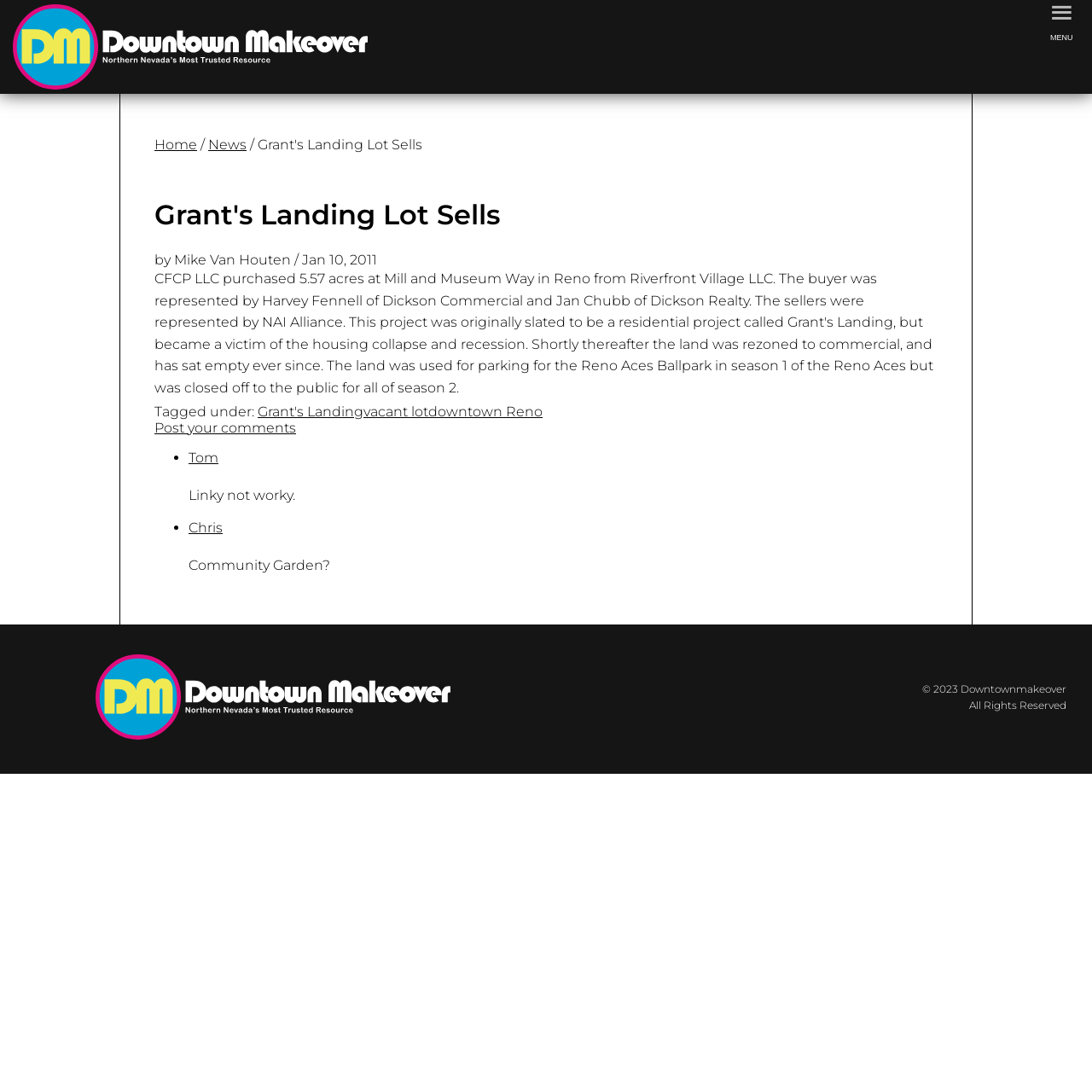Who represented the buyer in the sale?
Based on the image, answer the question with as much detail as possible.

According to the webpage content, specifically the text 'The buyer was represented by Harvey Fennell of Dickson Commercial and Jan Chubb of Dickson Realty.', it can be determined that Harvey Fennell and Jan Chubb represented the buyer in the sale.